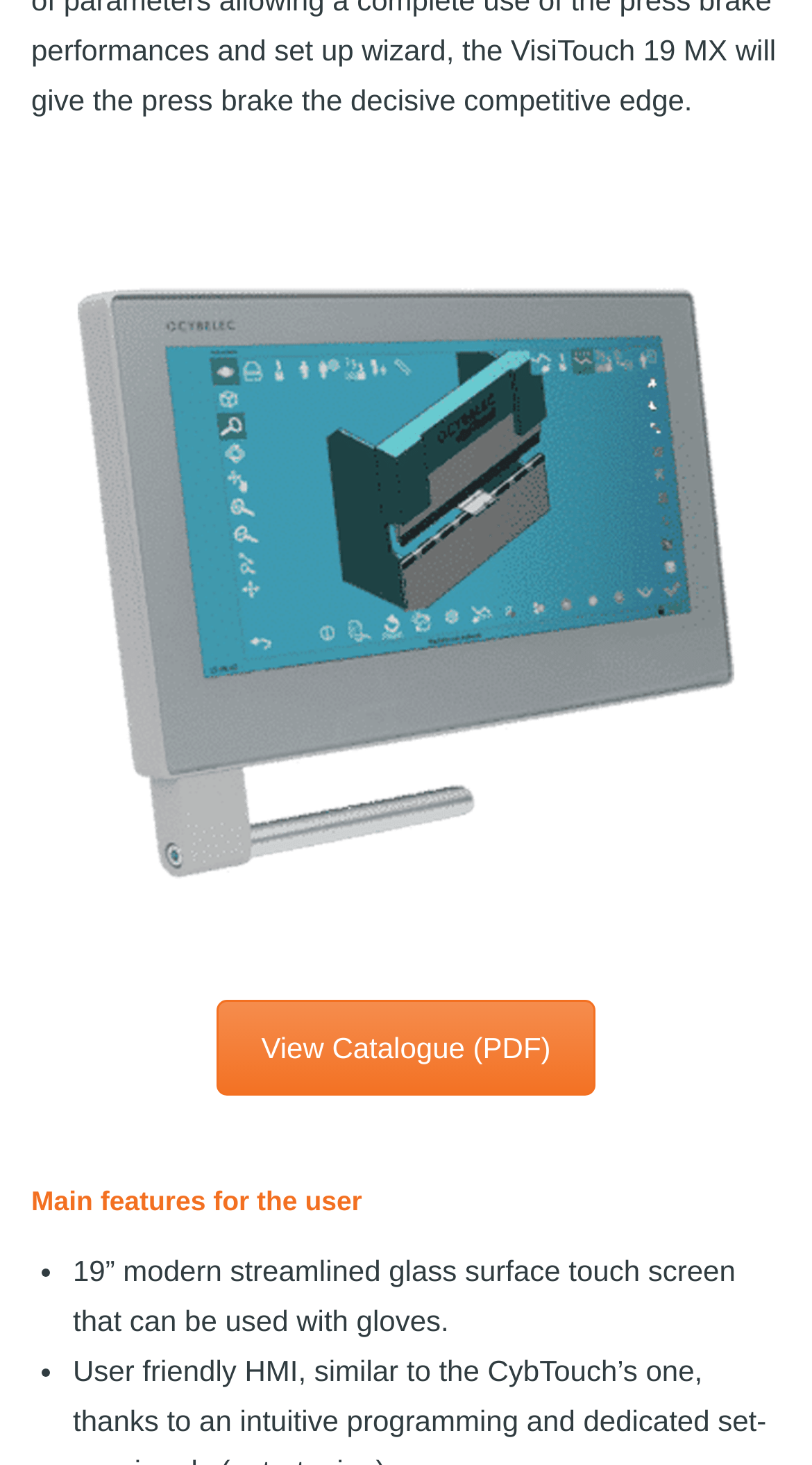Identify the bounding box for the UI element specified in this description: "View Catalogue (PDF)". The coordinates must be four float numbers between 0 and 1, formatted as [left, top, right, bottom].

[0.268, 0.682, 0.732, 0.747]